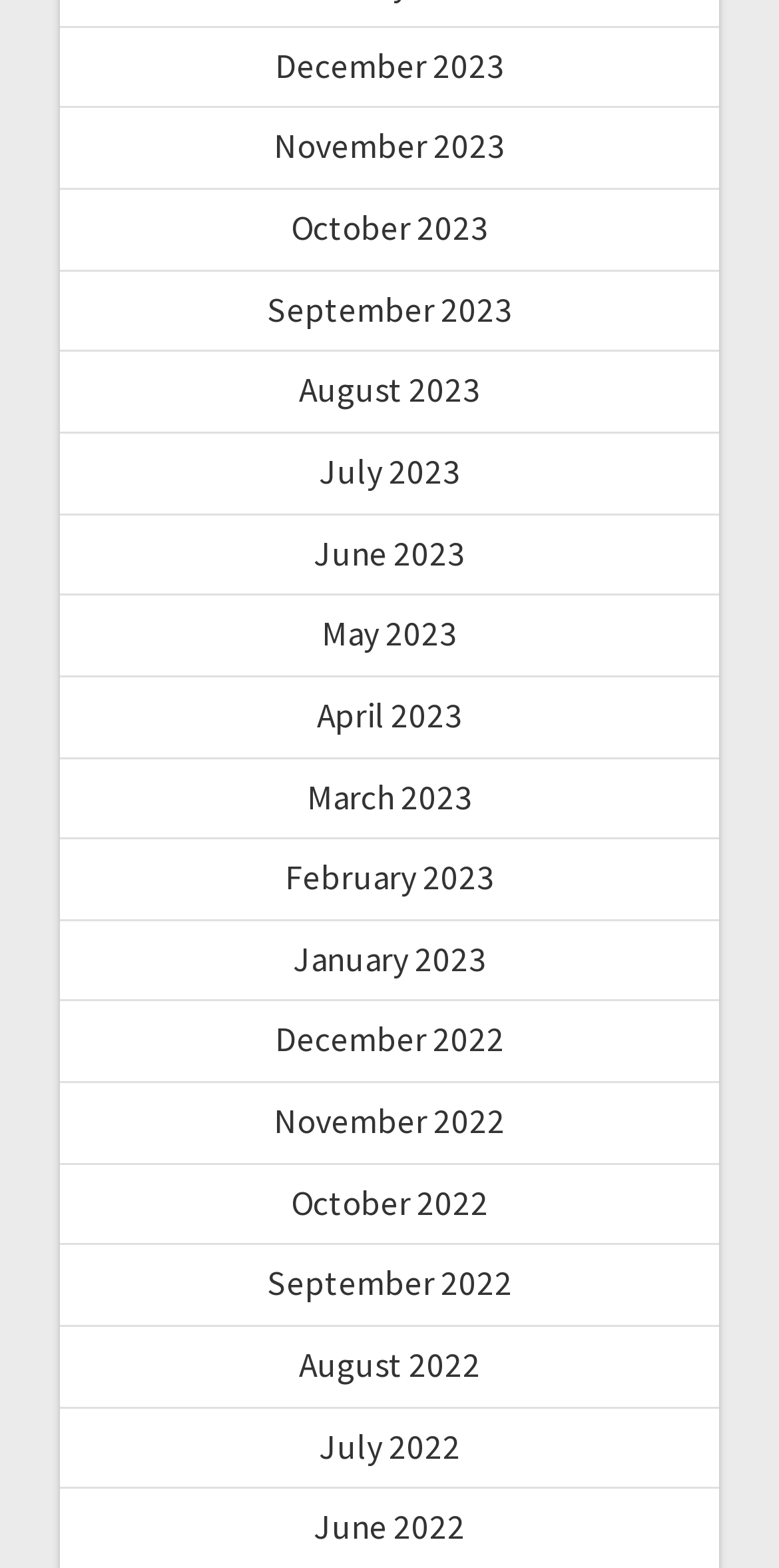What is the earliest month listed?
Using the visual information from the image, give a one-word or short-phrase answer.

June 2022